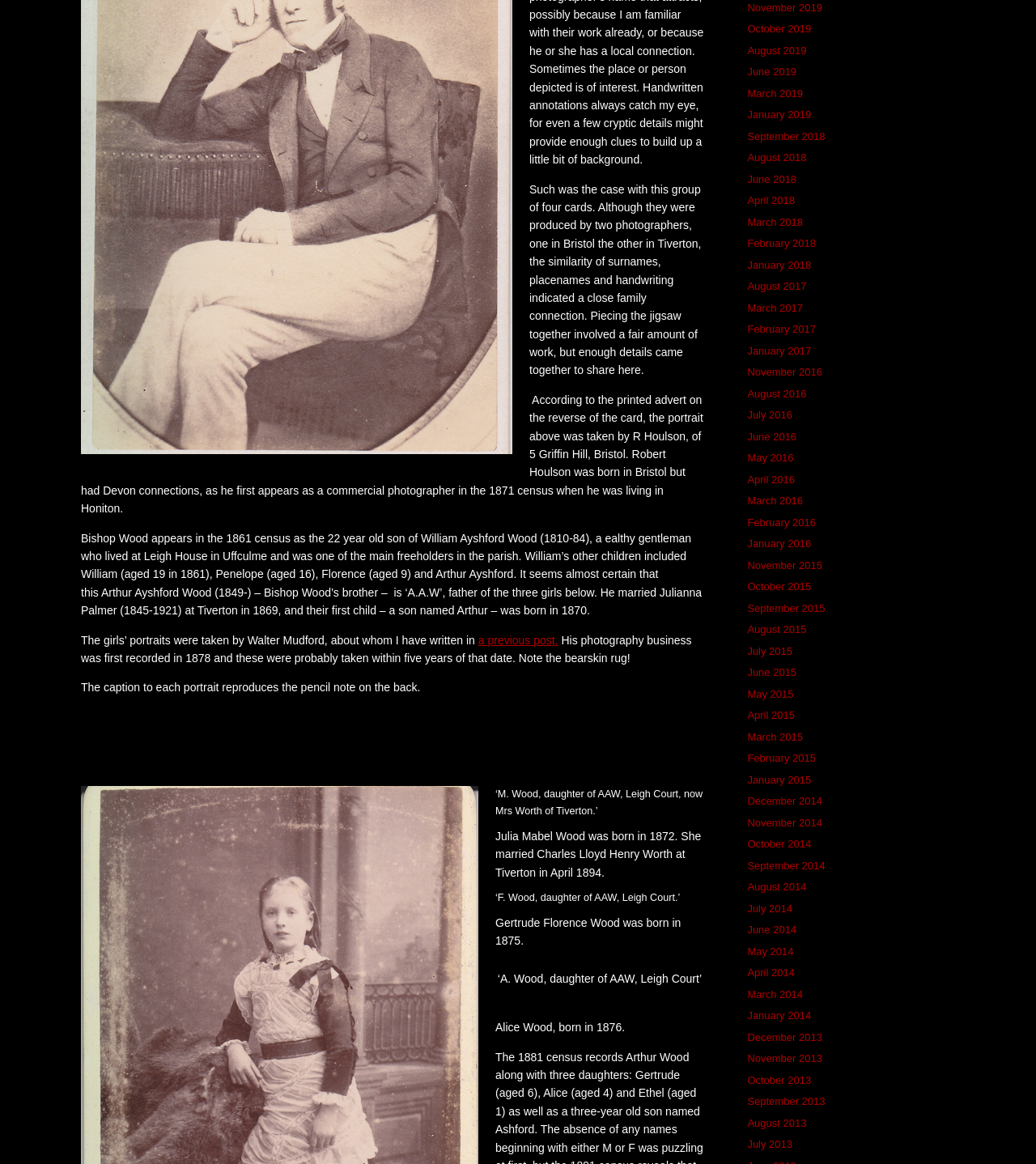Determine the bounding box of the UI element mentioned here: "November 2014". The coordinates must be in the format [left, top, right, bottom] with values ranging from 0 to 1.

[0.721, 0.701, 0.794, 0.712]